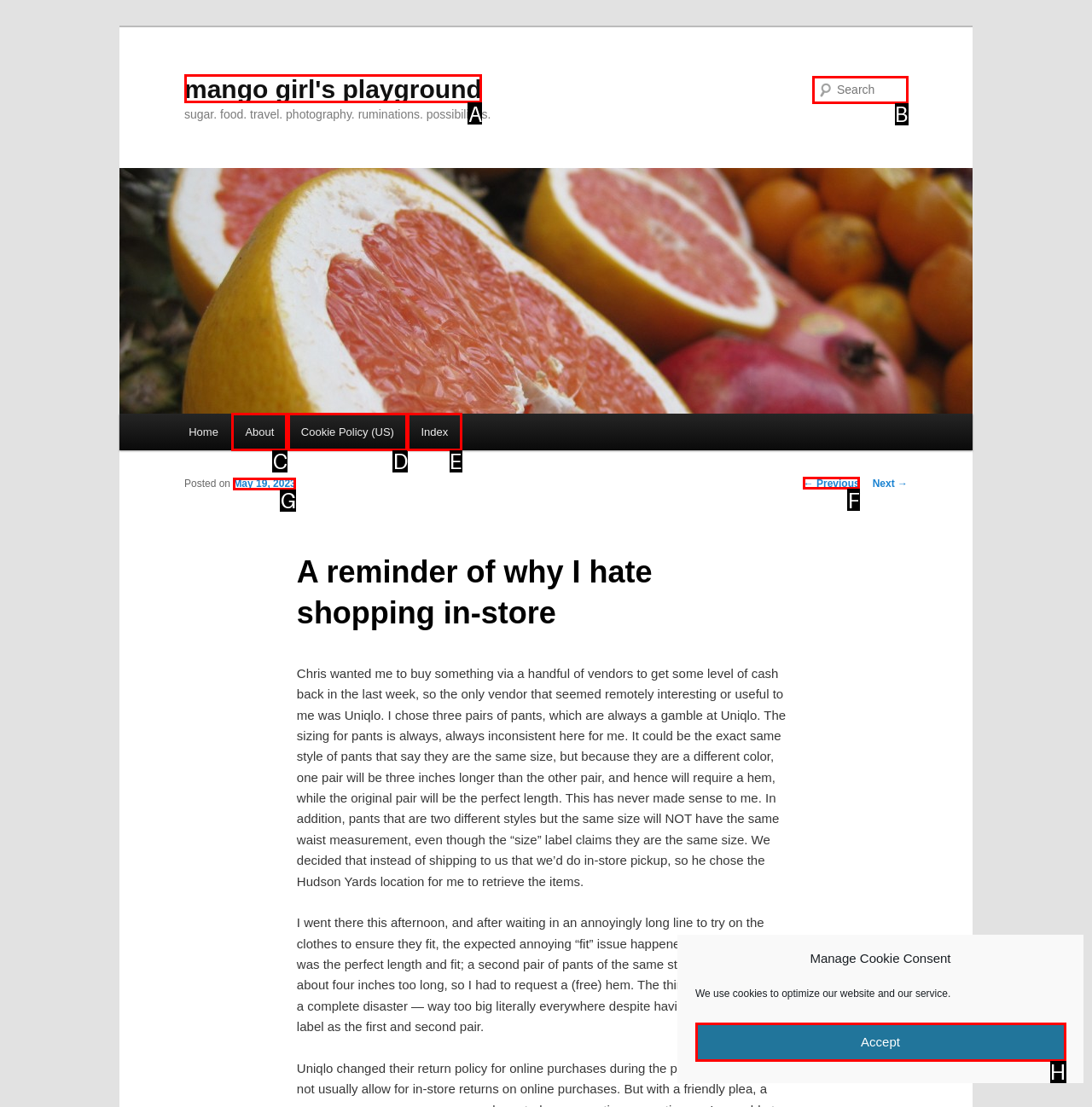Which HTML element should be clicked to fulfill the following task: Visit the About page?
Reply with the letter of the appropriate option from the choices given.

C